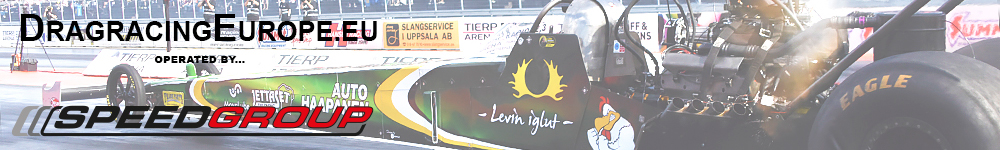Detail all significant aspects of the image you see.

The image displays a vibrant banner promoting Drag Racing in Europe, featuring an engaging graphic that showcases a sleek dragster. The vehicle, highlighted in the foreground, sports a dynamic design and is set against a backdrop of a busy race event, with spectators in attendance. The bold logo of "DragRacingEurope.eu" is prominently featured at the top, signifying its online presence and enthusiasm for the sport. Below, the phrase "operated by..." is complemented by the distinguished logo of "SPEEDGROUP," emphasizing their role in the drag racing community. Overall, the image captures the excitement and competitive spirit of drag racing in Europe, inviting enthusiasts to engage with the sport.